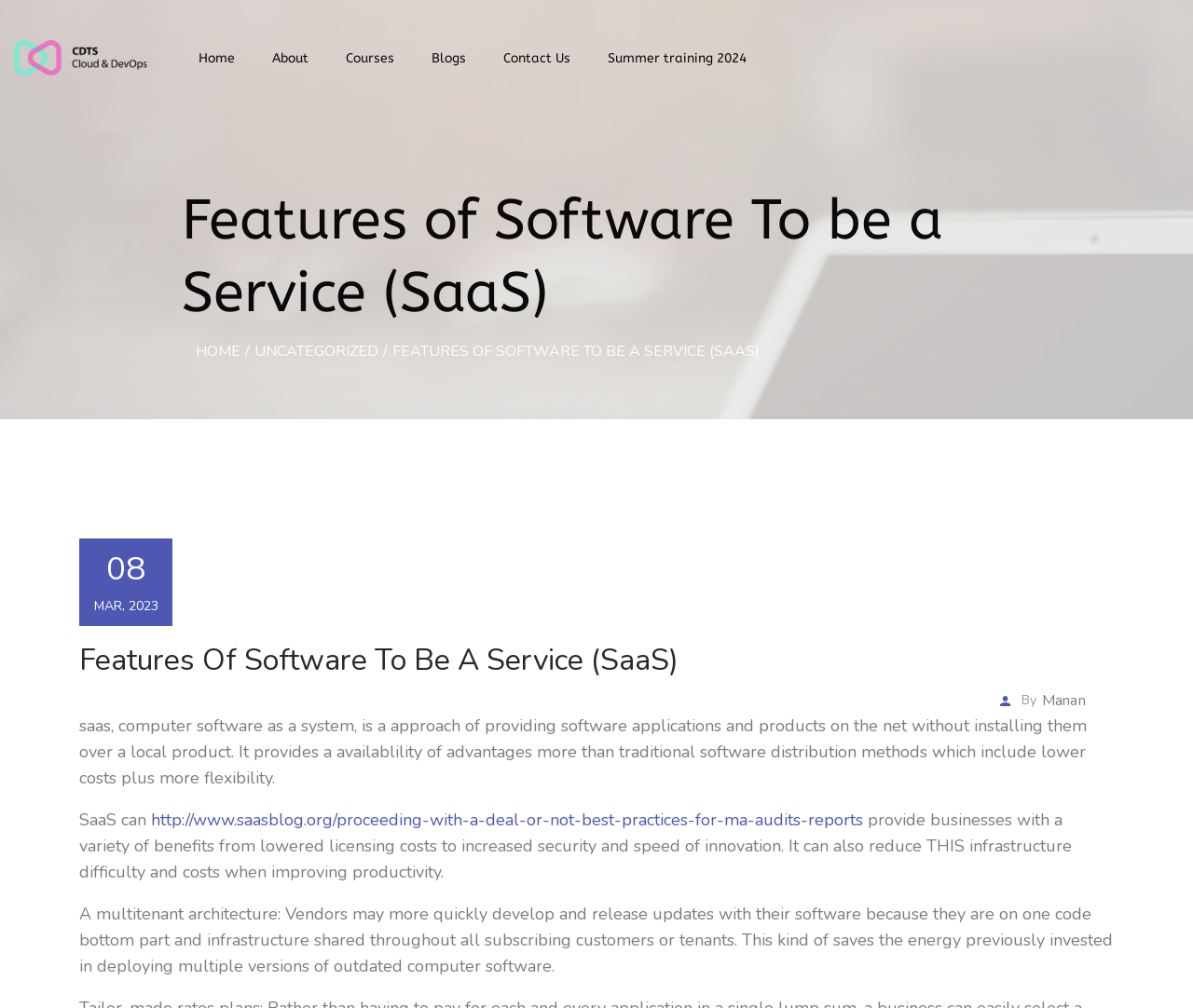Who is the author of this article?
Using the details from the image, give an elaborate explanation to answer the question.

The author of this article is Manan, as mentioned in the text 'By Manan' which appears below the heading.